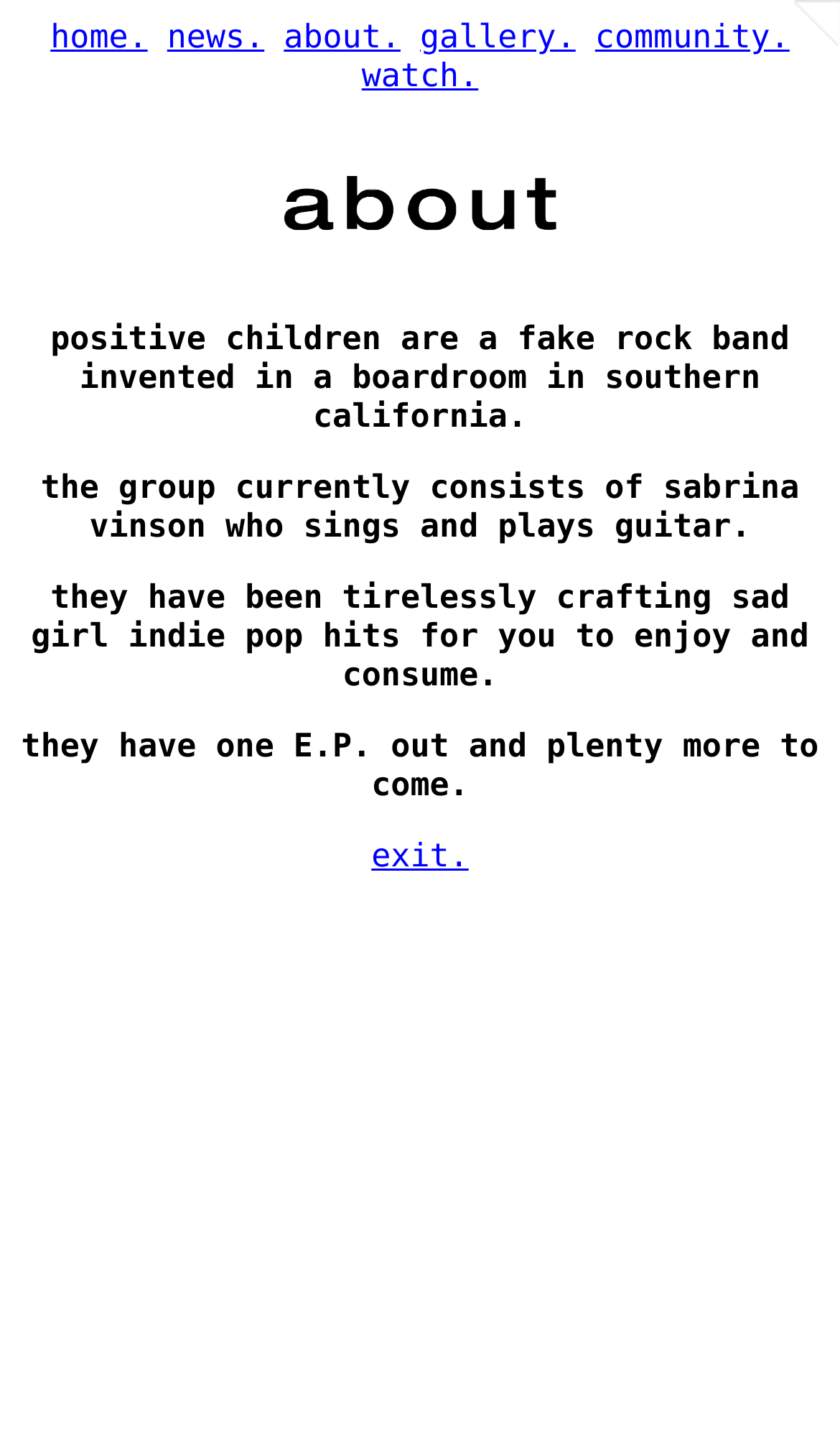Can you give a comprehensive explanation to the question given the content of the image?
What type of music does the band play?

I read the text that describes the band's music and found that they play sad girl indie pop hits.